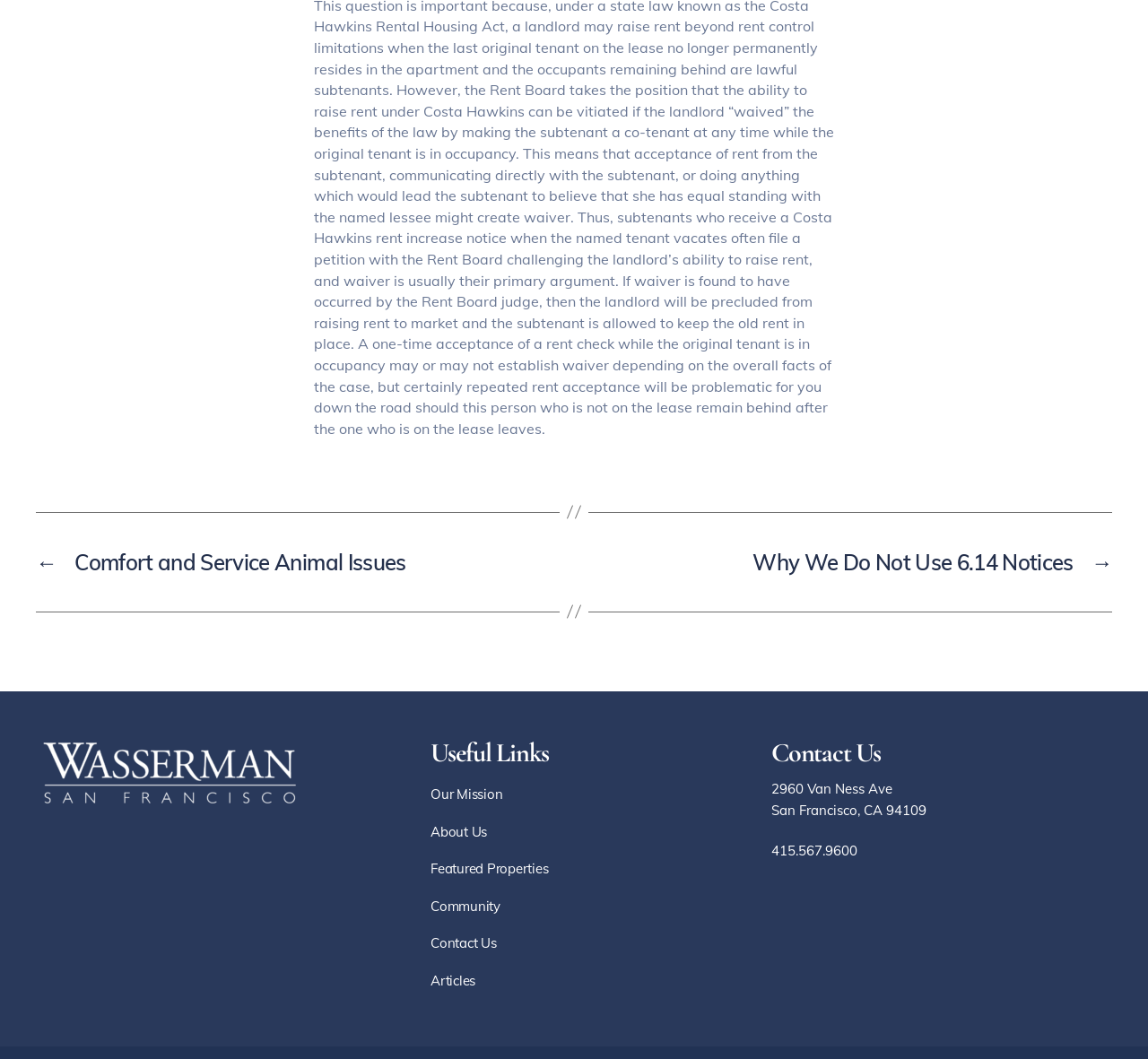Locate the UI element that matches the description parent_node: Name* name="author" placeholder="Name*" in the webpage screenshot. Return the bounding box coordinates in the format (top-left x, top-left y, bottom-right x, bottom-right y), with values ranging from 0 to 1.

None